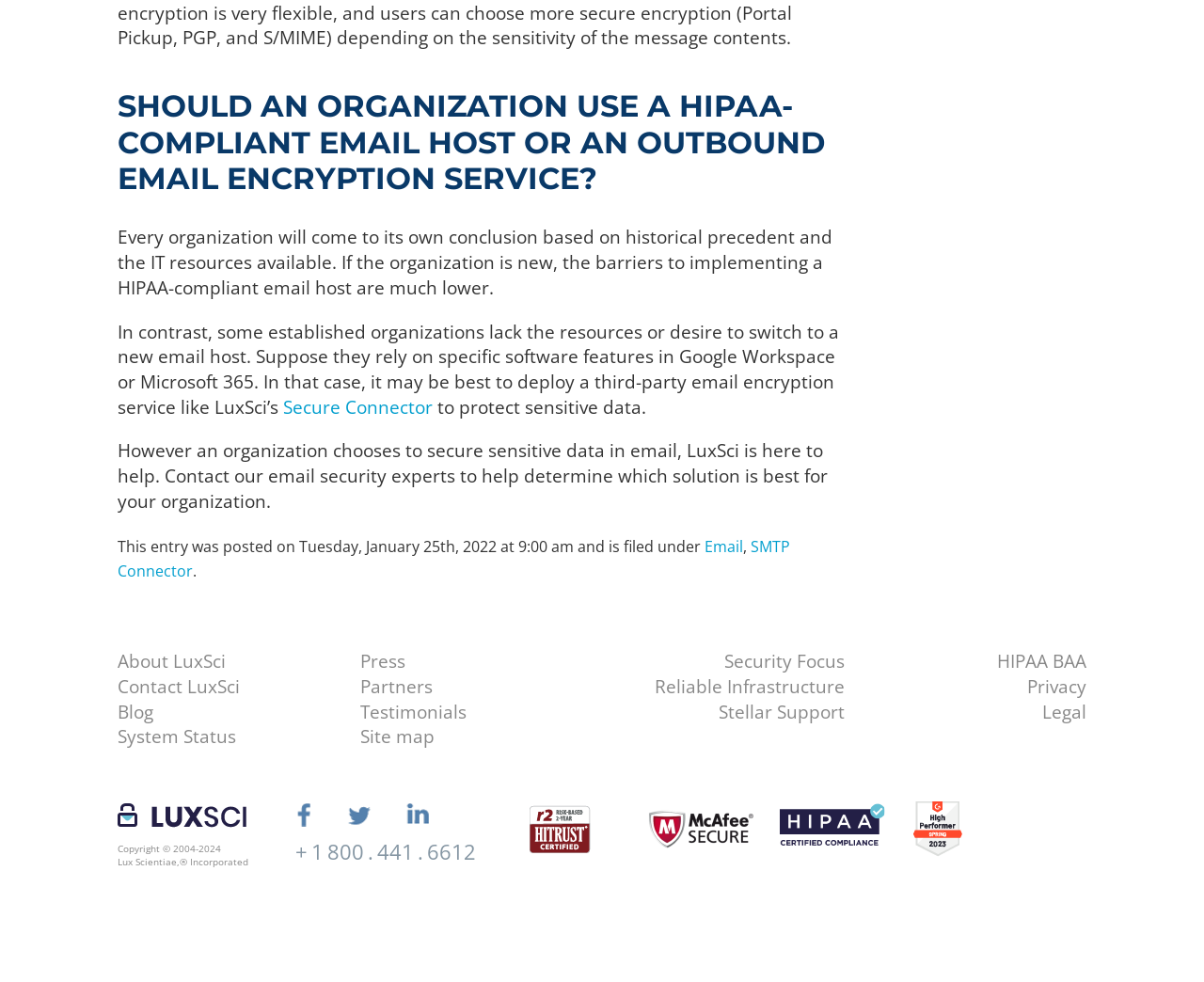Identify the bounding box coordinates of the area you need to click to perform the following instruction: "Visit the 'About LuxSci' page".

[0.098, 0.661, 0.188, 0.685]